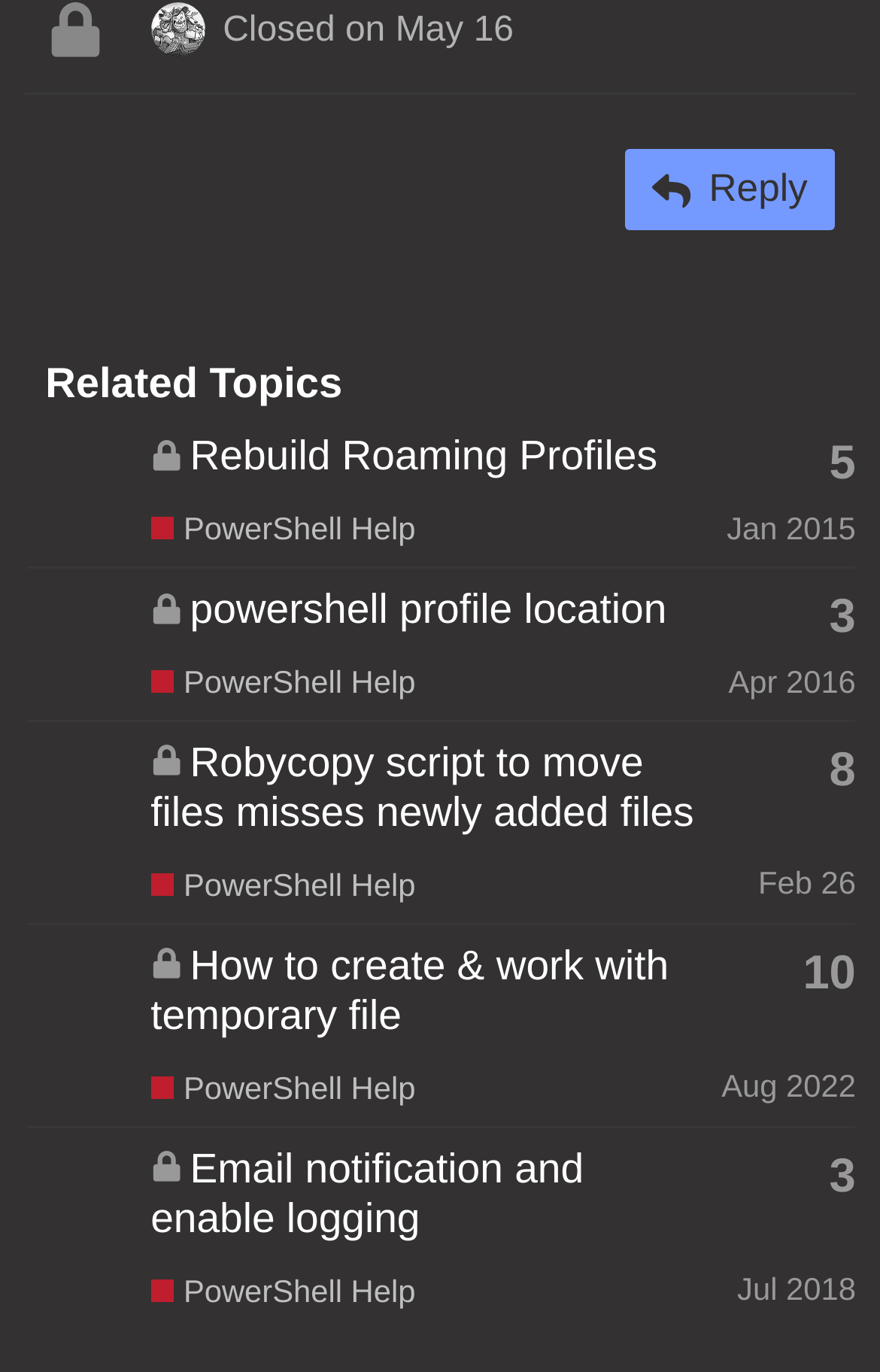Could you determine the bounding box coordinates of the clickable element to complete the instruction: "Check the topic 'powershell profile location'"? Provide the coordinates as four float numbers between 0 and 1, i.e., [left, top, right, bottom].

[0.216, 0.426, 0.757, 0.461]